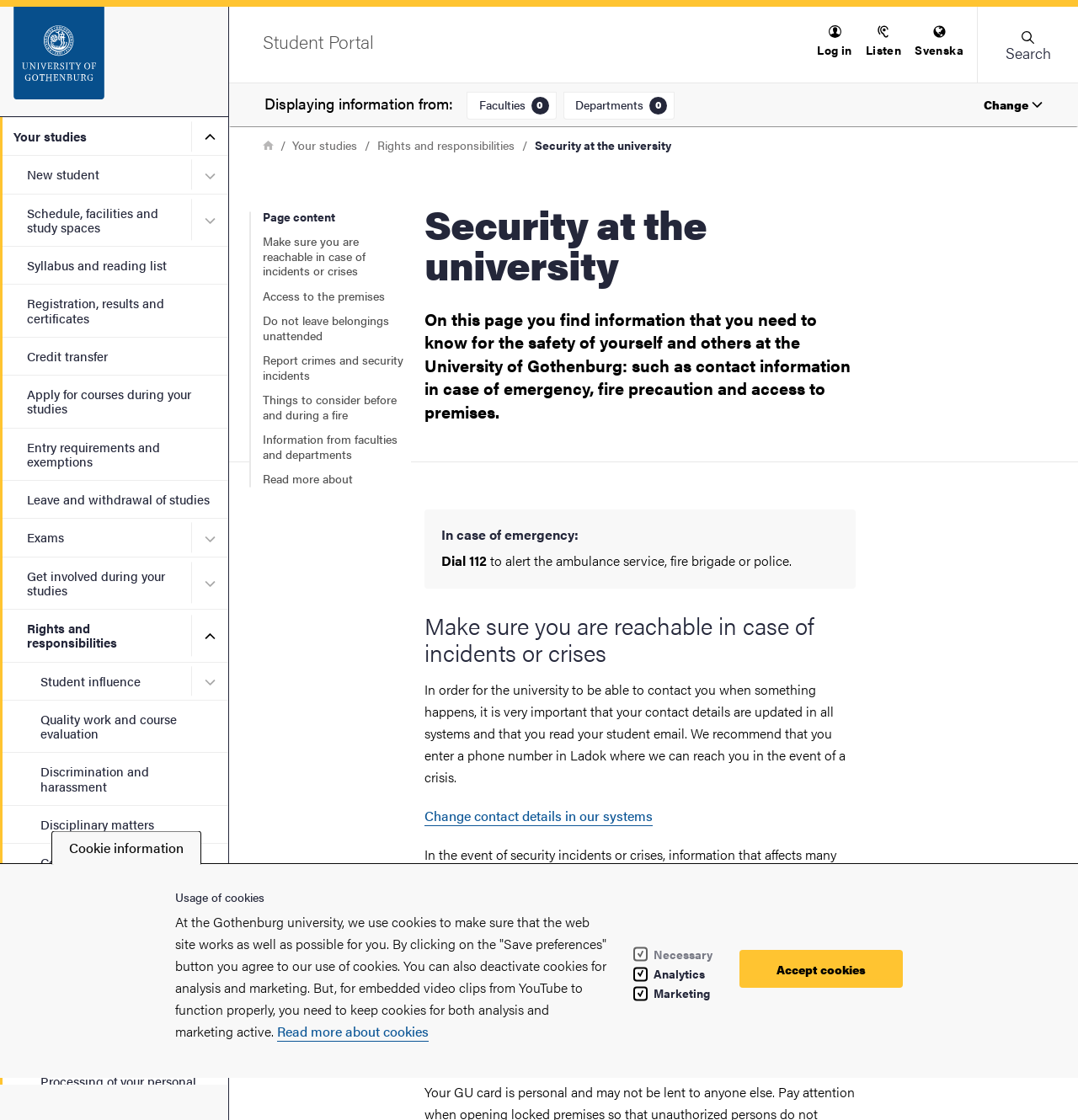Locate the bounding box coordinates of the item that should be clicked to fulfill the instruction: "Click the 'Log in' button".

[0.752, 0.017, 0.797, 0.058]